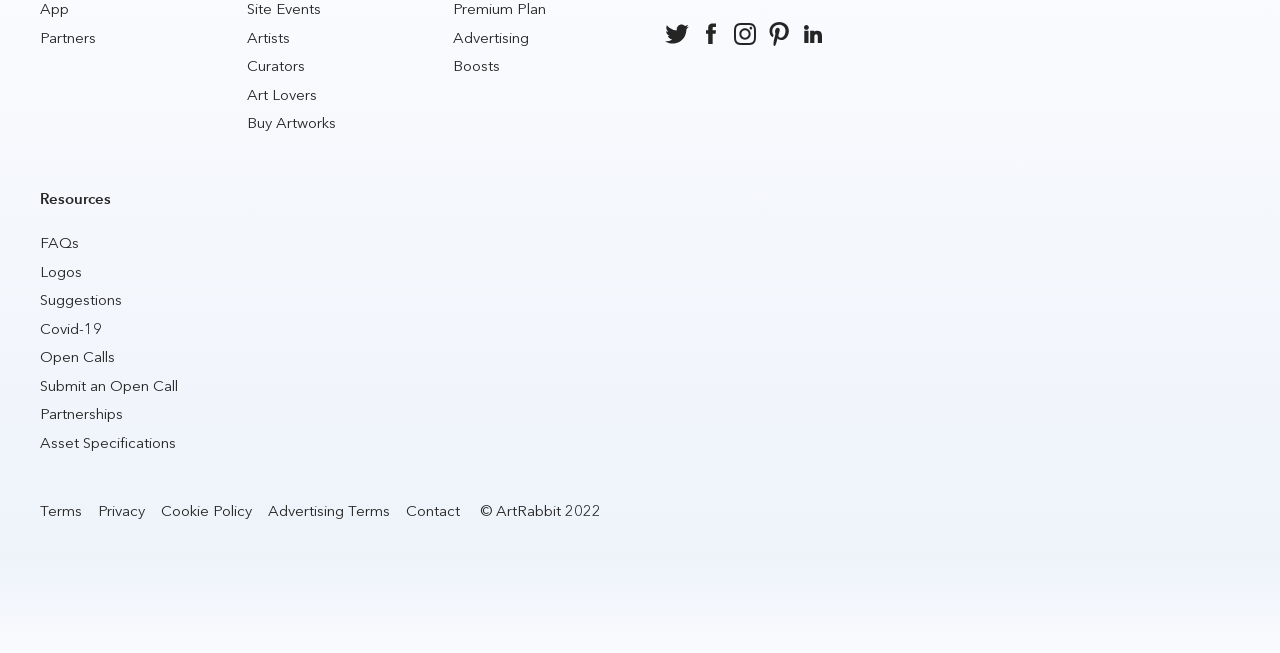What is the category of links that includes 'Artists' and 'Curators'?
Provide a concise answer using a single word or phrase based on the image.

Resources for people